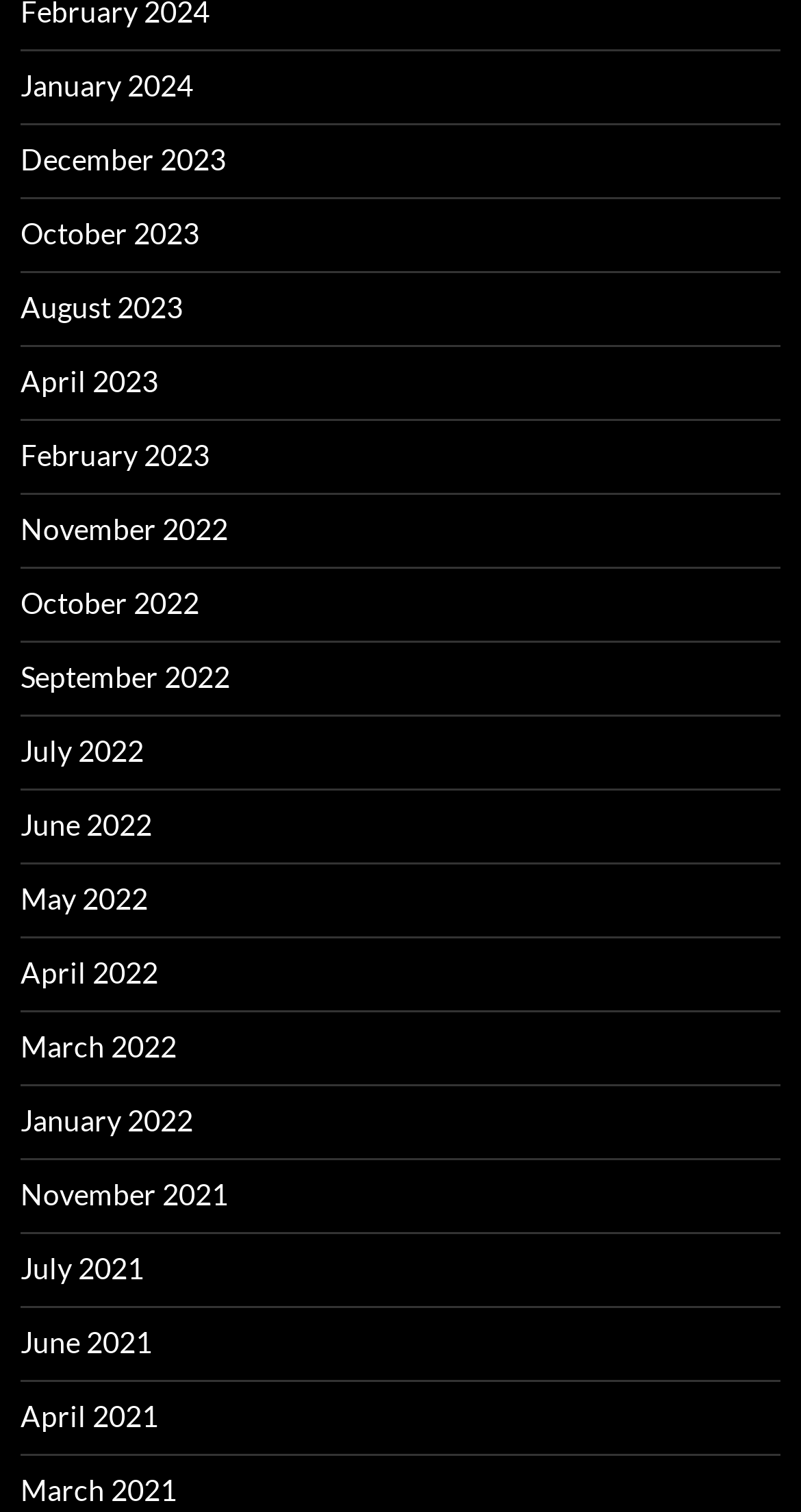Locate the bounding box coordinates of the area you need to click to fulfill this instruction: 'Browse October 2023'. The coordinates must be in the form of four float numbers ranging from 0 to 1: [left, top, right, bottom].

[0.026, 0.143, 0.249, 0.166]